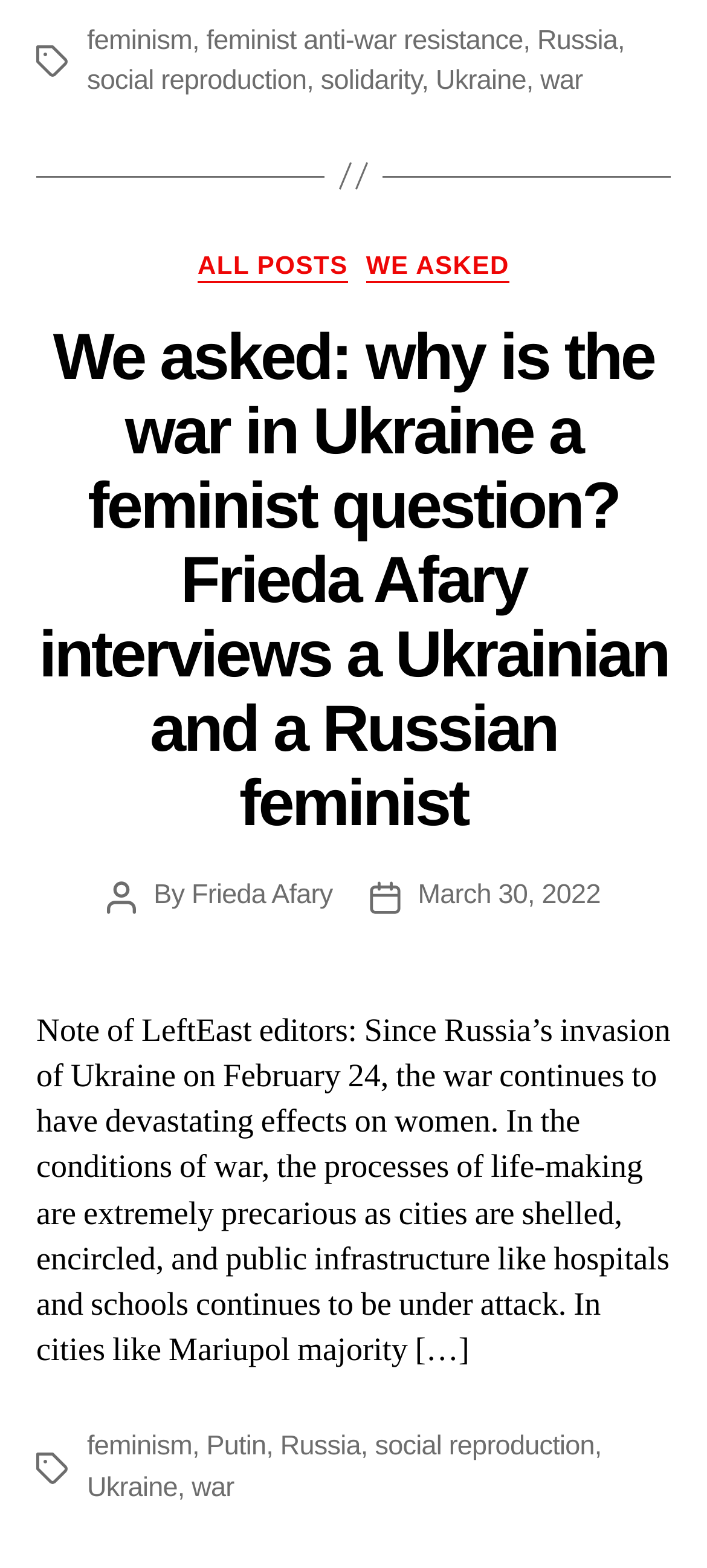Find the bounding box coordinates for the HTML element specified by: "We Asked".

[0.518, 0.159, 0.72, 0.181]